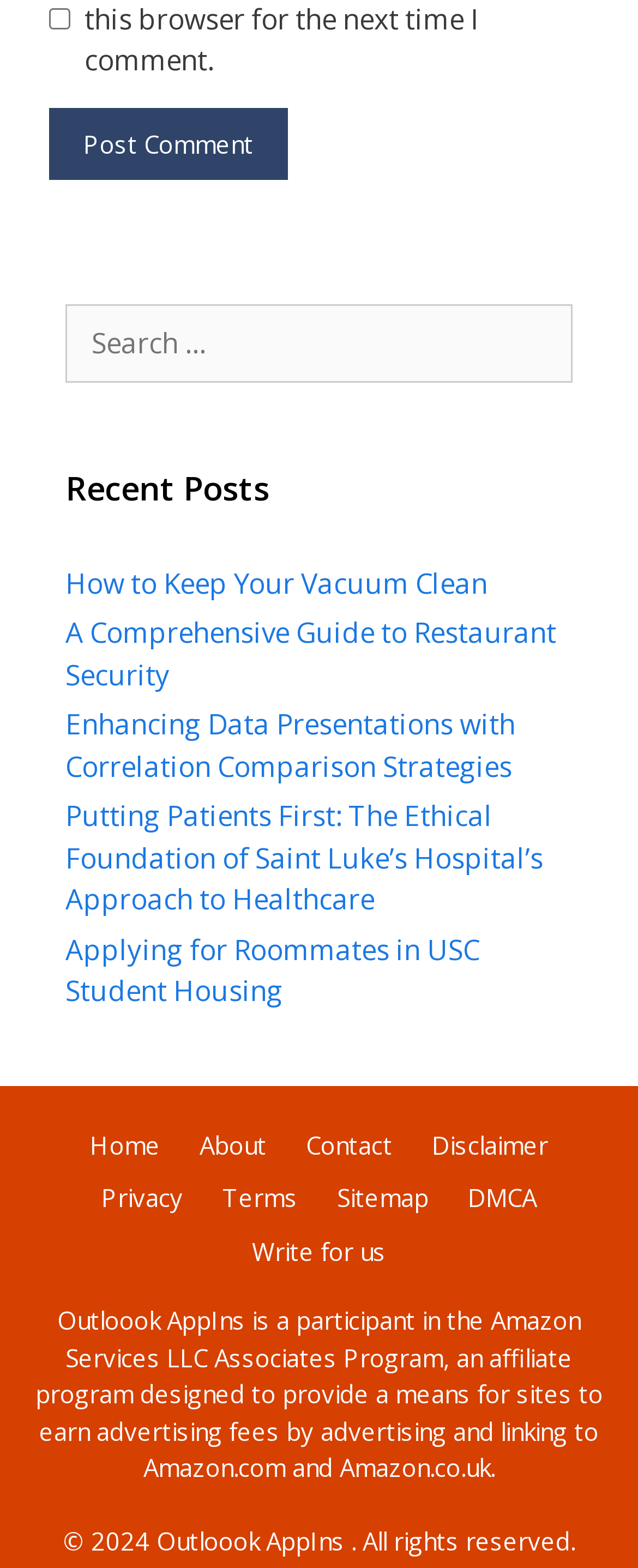What is the copyright year of the website?
Based on the image, provide your answer in one word or phrase.

2024